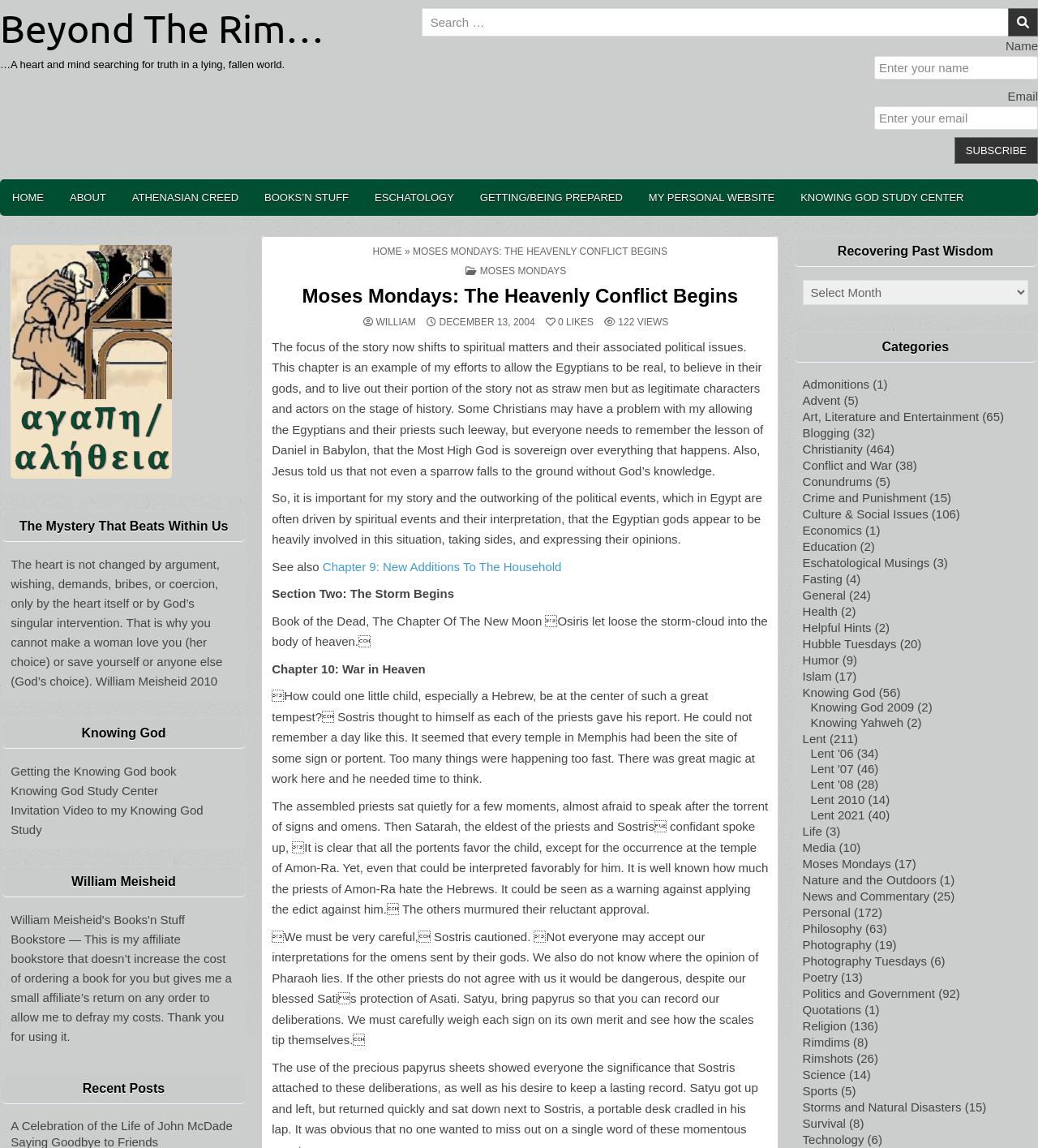Generate a detailed explanation of the webpage's features and information.

This webpage appears to be a blog or article page, with a focus on spiritual and religious matters. At the top of the page, there is a header section with a link to "Beyond The Rim…" and a tagline that reads "A heart and mind searching for truth in a lying, fallen world." Below this, there is a search bar with a search button and a section for subscribing to a newsletter.

The main content of the page is divided into several sections. The first section appears to be an article or chapter titled "Moses Mondays: The Heavenly Conflict Begins." This section includes a heading, a brief introduction, and several paragraphs of text that discuss the story of Moses and the Egyptians. The text is interspersed with links to other chapters or articles, as well as quotes and references to biblical passages.

To the right of the main content, there is a sidebar with several sections. The first section is a navigation menu with links to various pages on the site, including "Home," "About," and "Books'n Stuff." Below this, there is a section with a heading that reads "The Mystery That Beats Within Us," which includes a quote and several links to related articles or resources.

Further down the sidebar, there are sections for "Knowing God," "William Meisheid," and "Recent Posts," each with links to related articles or resources. There is also a section for "Recovering Past Wisdom" with a dropdown menu, and a section for "Categories" with links to various categories of articles on the site.

At the bottom of the page, there is a section with a heading that reads "Recent Posts," which includes a link to a recent article. There is also a figure or image on the page, although its content is not specified.

Overall, the webpage appears to be a blog or article page focused on spiritual and religious matters, with a mix of text, links, and images.